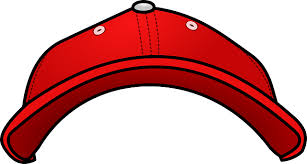Explain what is happening in the image with as much detail as possible.

The image depicts a vibrant red baseball cap, showcasing a classic design that features a curved brim and ventilation eyelets on the sides. This cap symbolizes the casual yet spirited atmosphere of baseball games, where both men and women don their hats in support of their favorite teams. The accompanying text discusses the tradition of hat removal during the national anthem at sporting events, highlighting a disparity between men's and women's practices. The author reflects on why women are often exempt from this tradition and questions its implications for gender equality. This image serves as a visual representation of the themes explored in the accompanying article, which advocates for a reconsideration of gender-specific customs in the context of sports and national ceremonies.